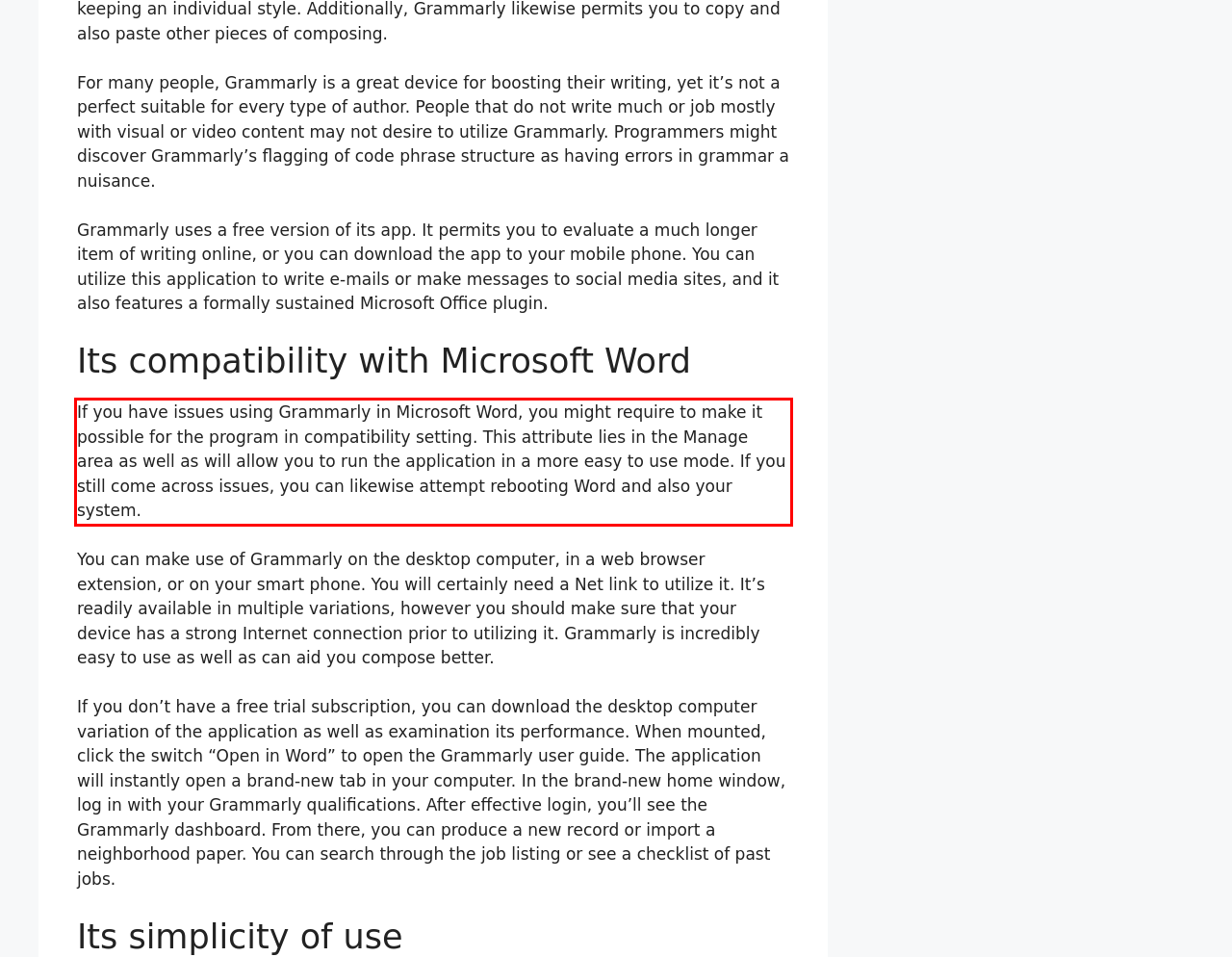You are given a screenshot of a webpage with a UI element highlighted by a red bounding box. Please perform OCR on the text content within this red bounding box.

If you have issues using Grammarly in Microsoft Word, you might require to make it possible for the program in compatibility setting. This attribute lies in the Manage area as well as will allow you to run the application in a more easy to use mode. If you still come across issues, you can likewise attempt rebooting Word and also your system.